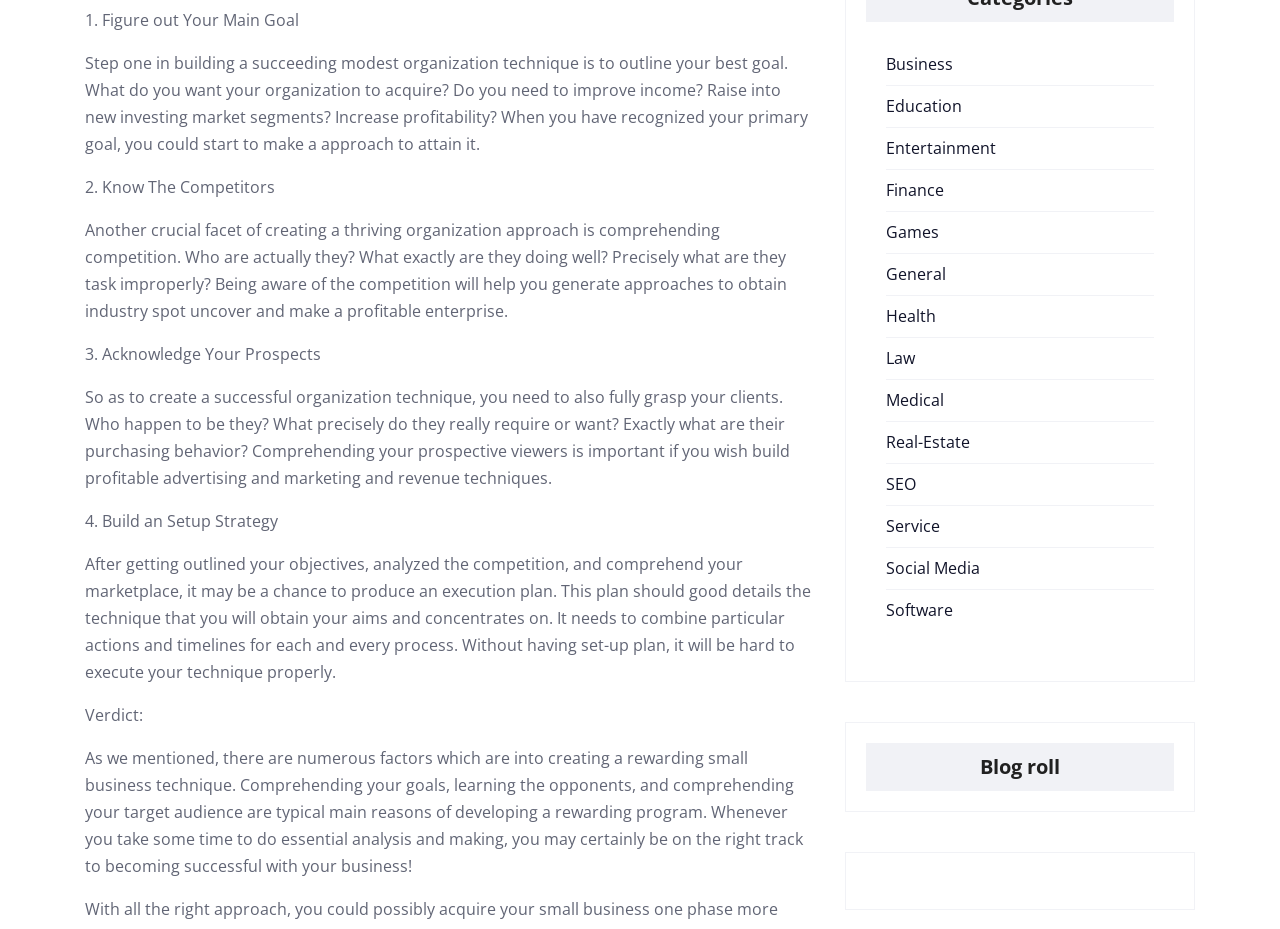Please find the bounding box coordinates of the section that needs to be clicked to achieve this instruction: "Click on 'Business'".

[0.692, 0.057, 0.745, 0.081]